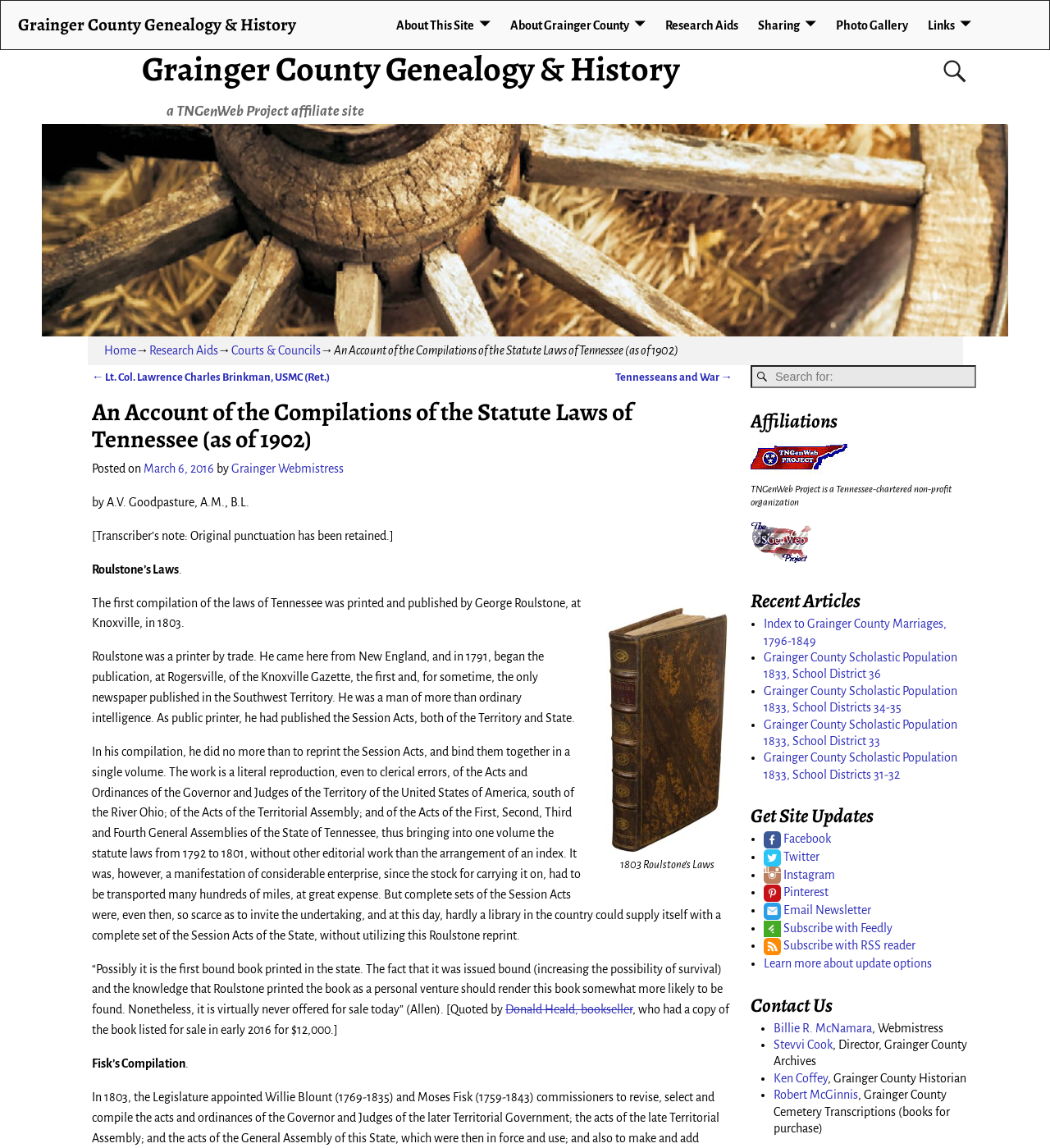Please give a one-word or short phrase response to the following question: 
How many recent articles are listed on the webpage?

5